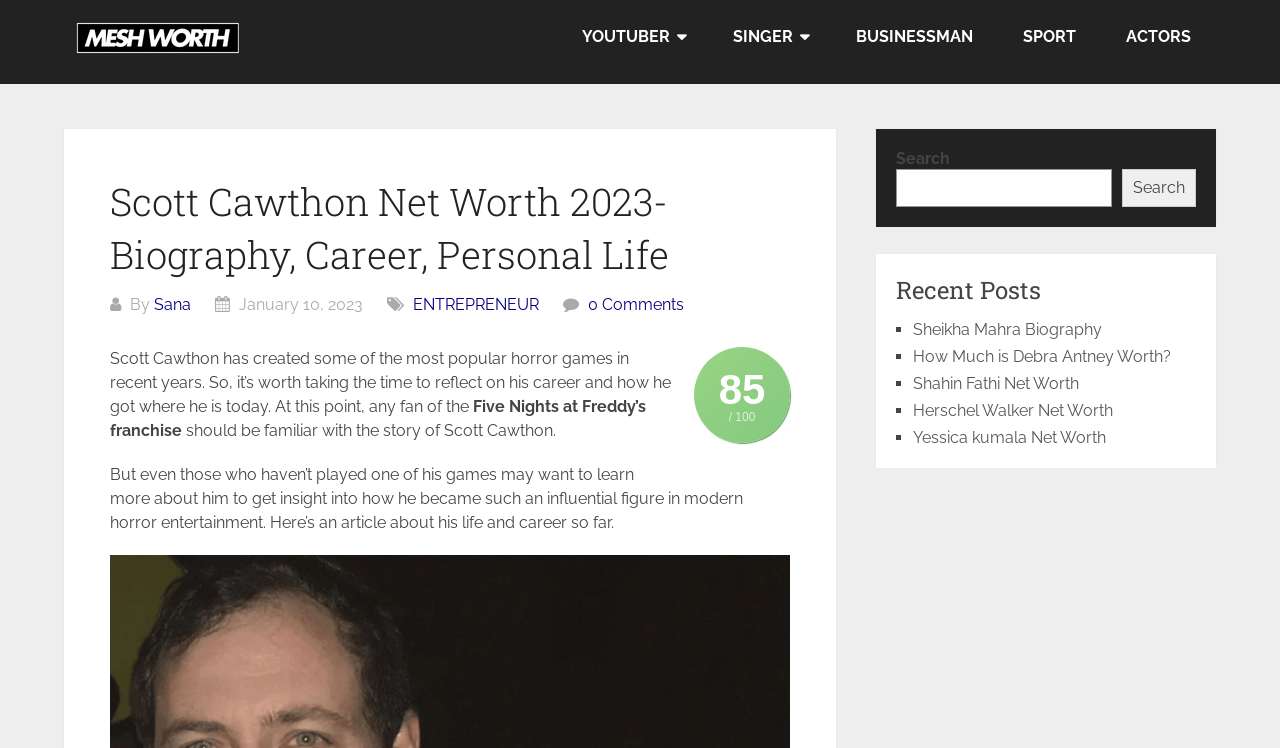Identify the coordinates of the bounding box for the element described below: "YOUTUBER". Return the coordinates as four float numbers between 0 and 1: [left, top, right, bottom].

[0.435, 0.0, 0.553, 0.099]